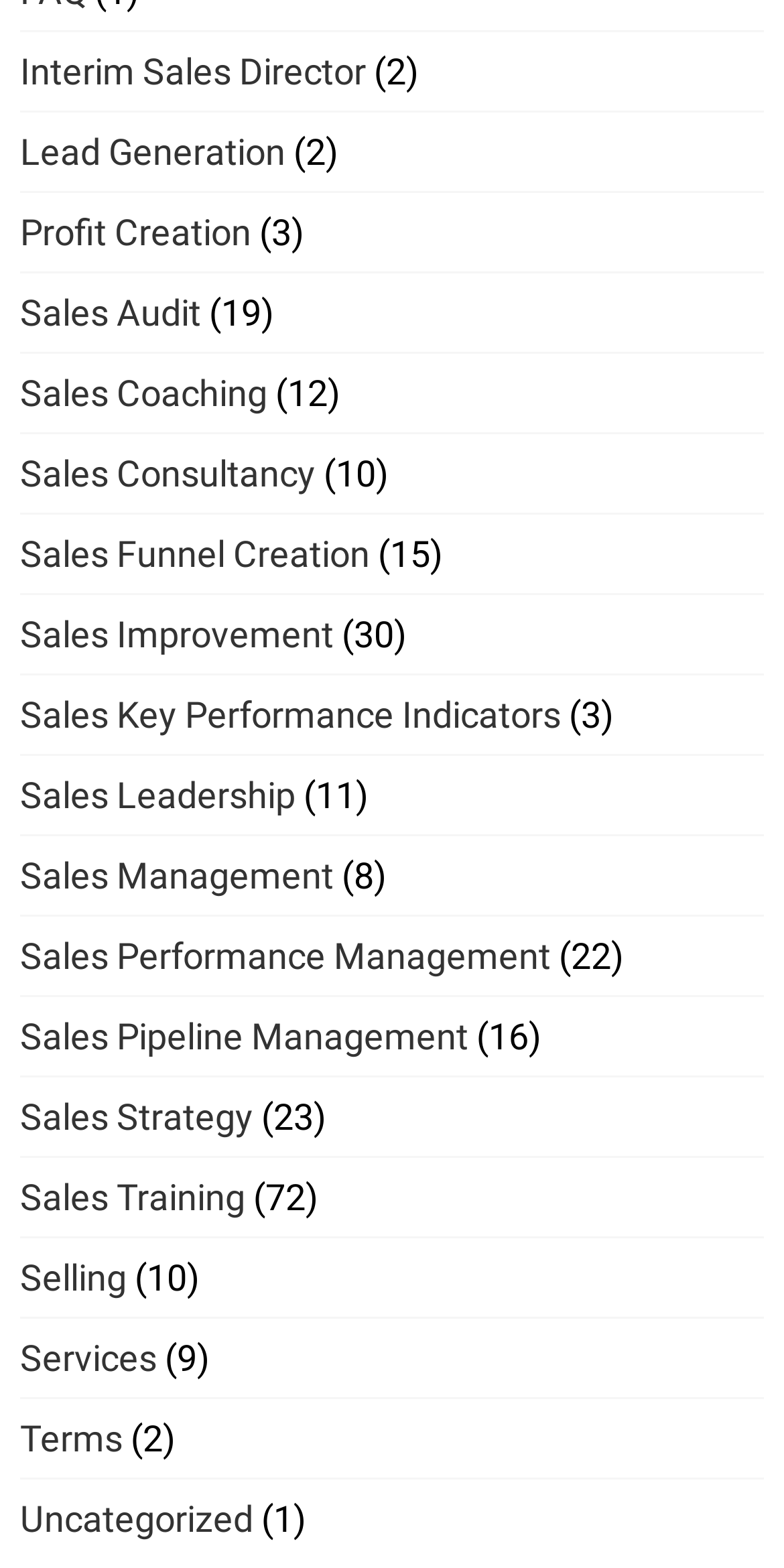Please respond in a single word or phrase: 
What is the service listed after 'Sales Performance Management'?

Sales Pipeline Management